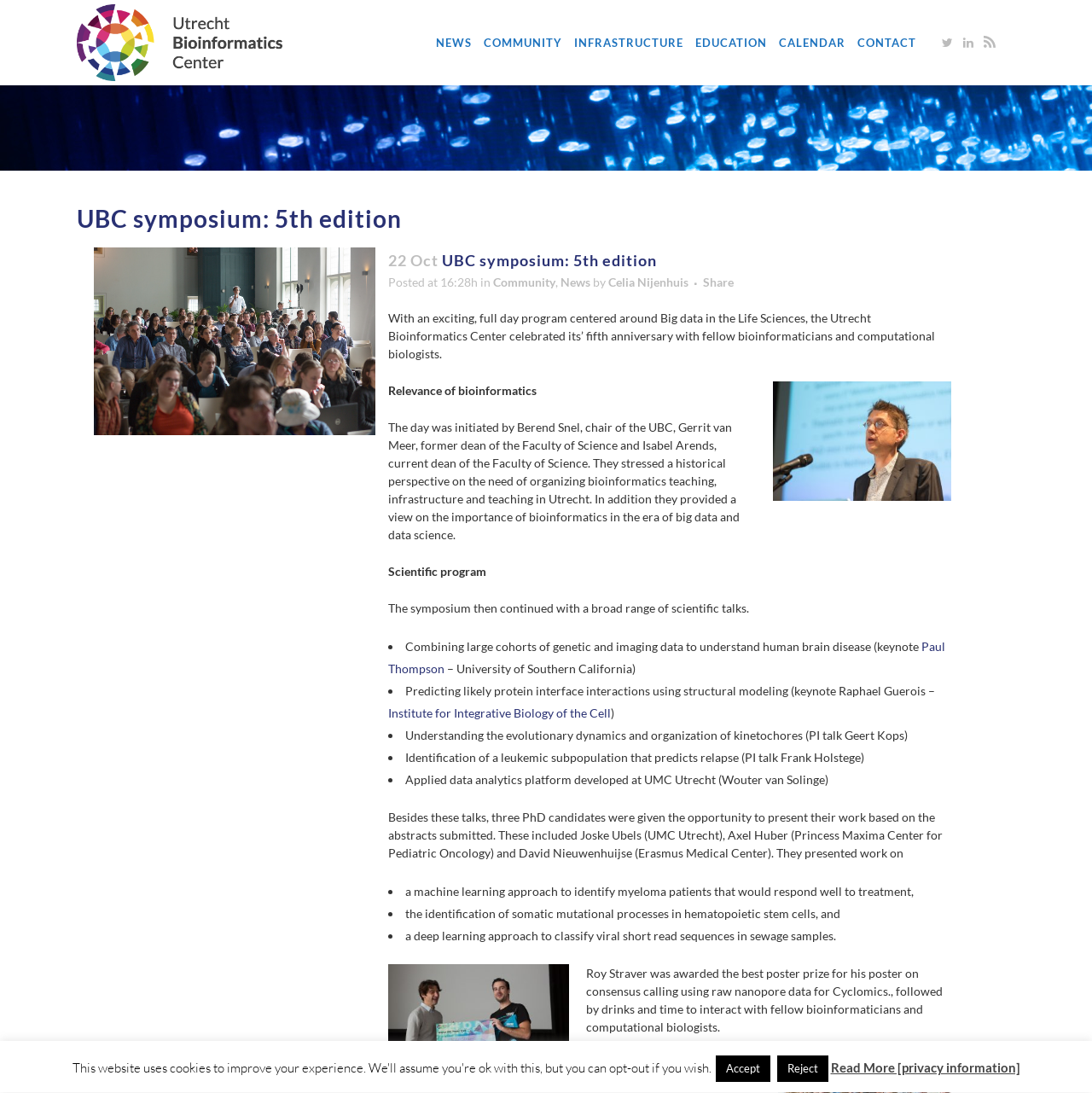Analyze the image and answer the question with as much detail as possible: 
How many keynote speakers are mentioned?

The number of keynote speakers mentioned can be found by counting the number of keynote talks mentioned in the scientific program section. There are two keynote talks mentioned, one by Paul Thompson and another by Raphael Guerois.